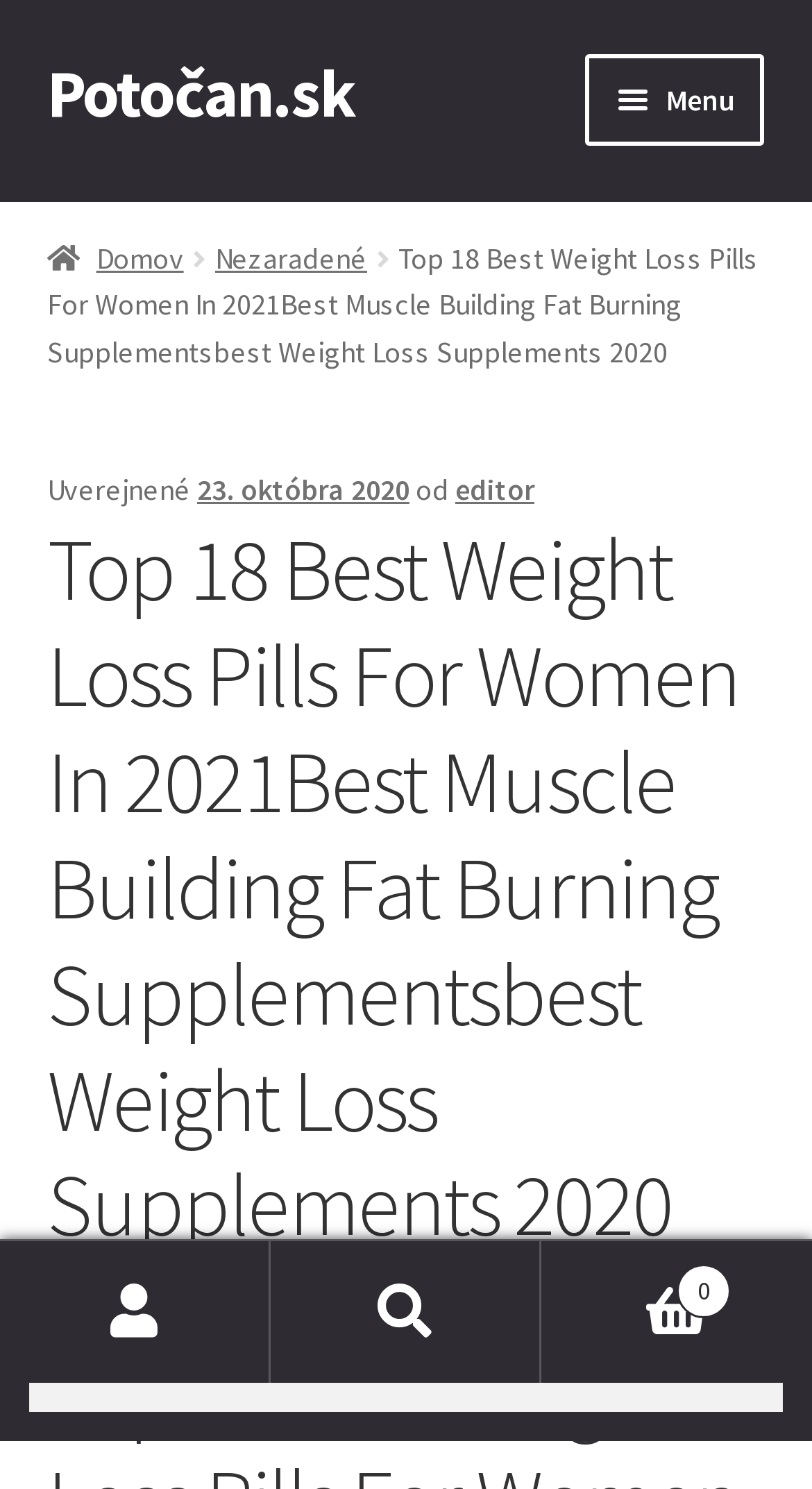Please identify the bounding box coordinates of the clickable region that I should interact with to perform the following instruction: "Visit the homepage". The coordinates should be expressed as four float numbers between 0 and 1, i.e., [left, top, right, bottom].

[0.058, 0.16, 0.226, 0.186]